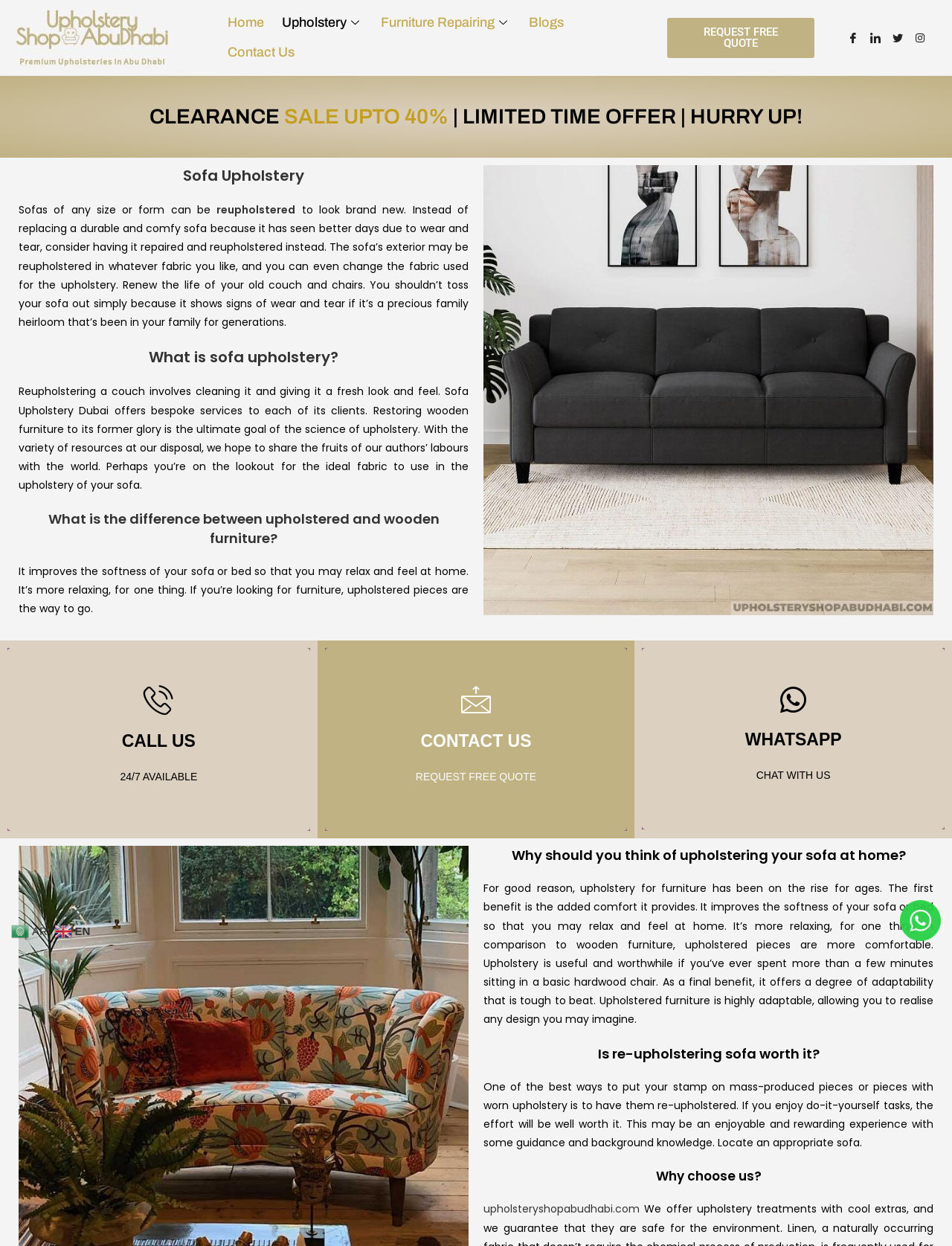Provide the bounding box coordinates of the UI element this sentence describes: "Upholstery".

[0.287, 0.006, 0.391, 0.03]